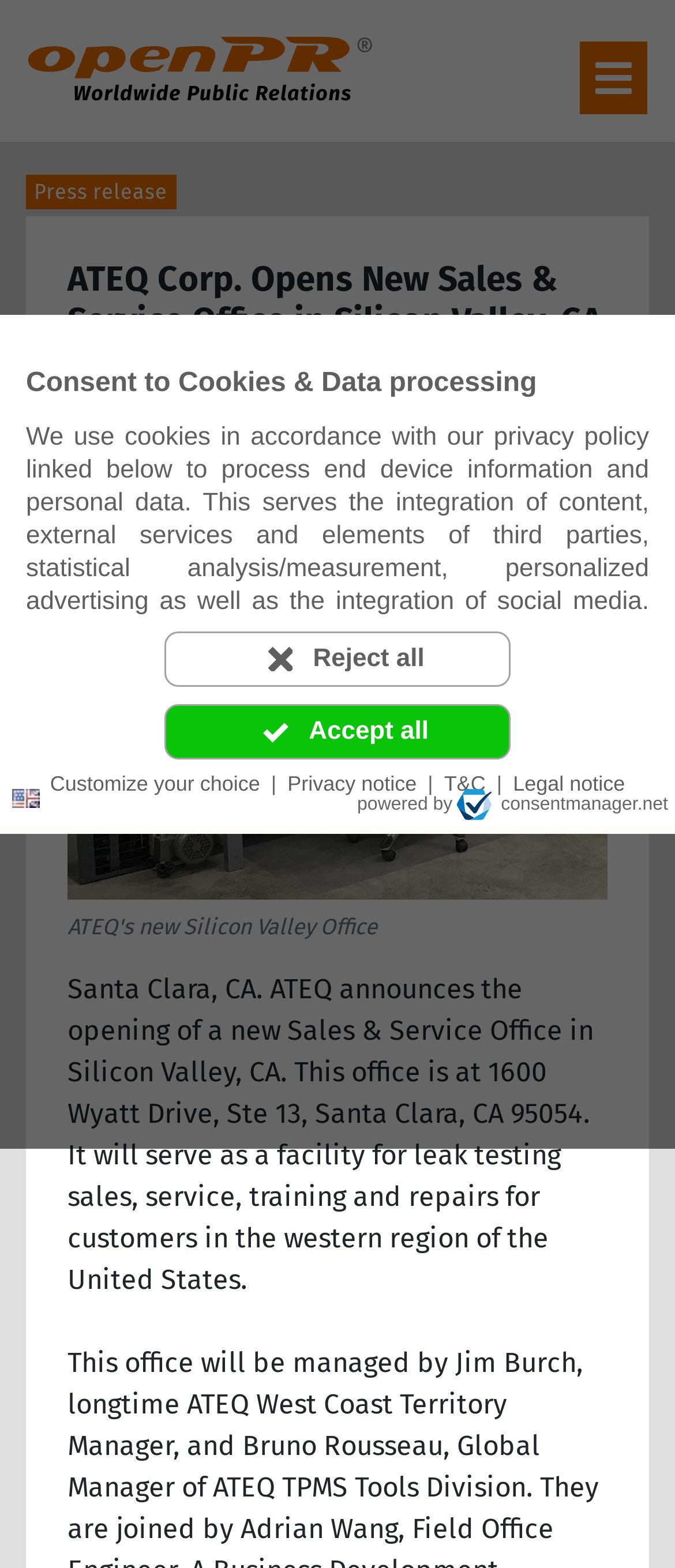Using the description "Customize your choice", locate and provide the bounding box of the UI element.

[0.066, 0.49, 0.393, 0.51]